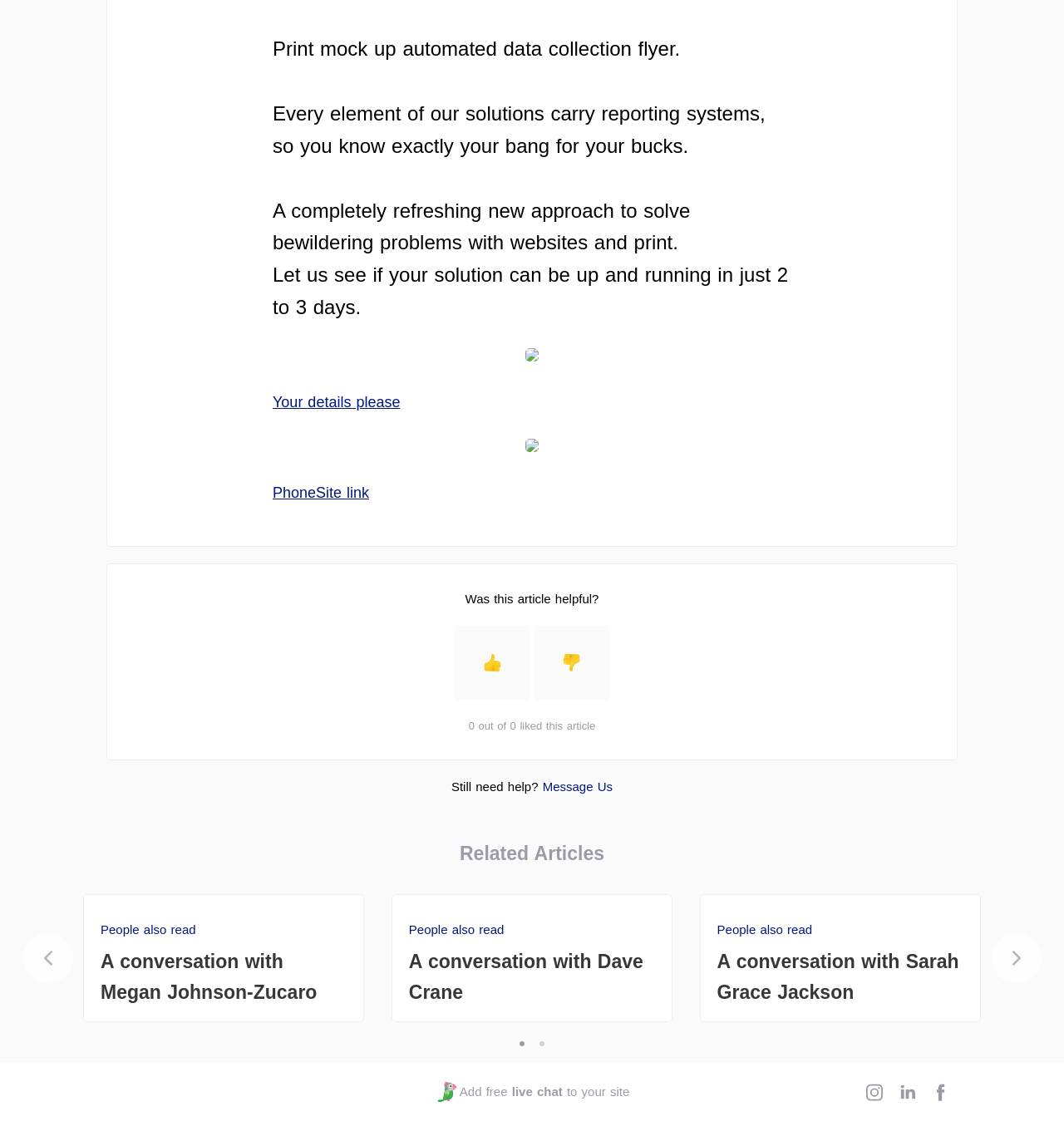Pinpoint the bounding box coordinates for the area that should be clicked to perform the following instruction: "Click on 'Message Us' link".

[0.51, 0.695, 0.576, 0.708]